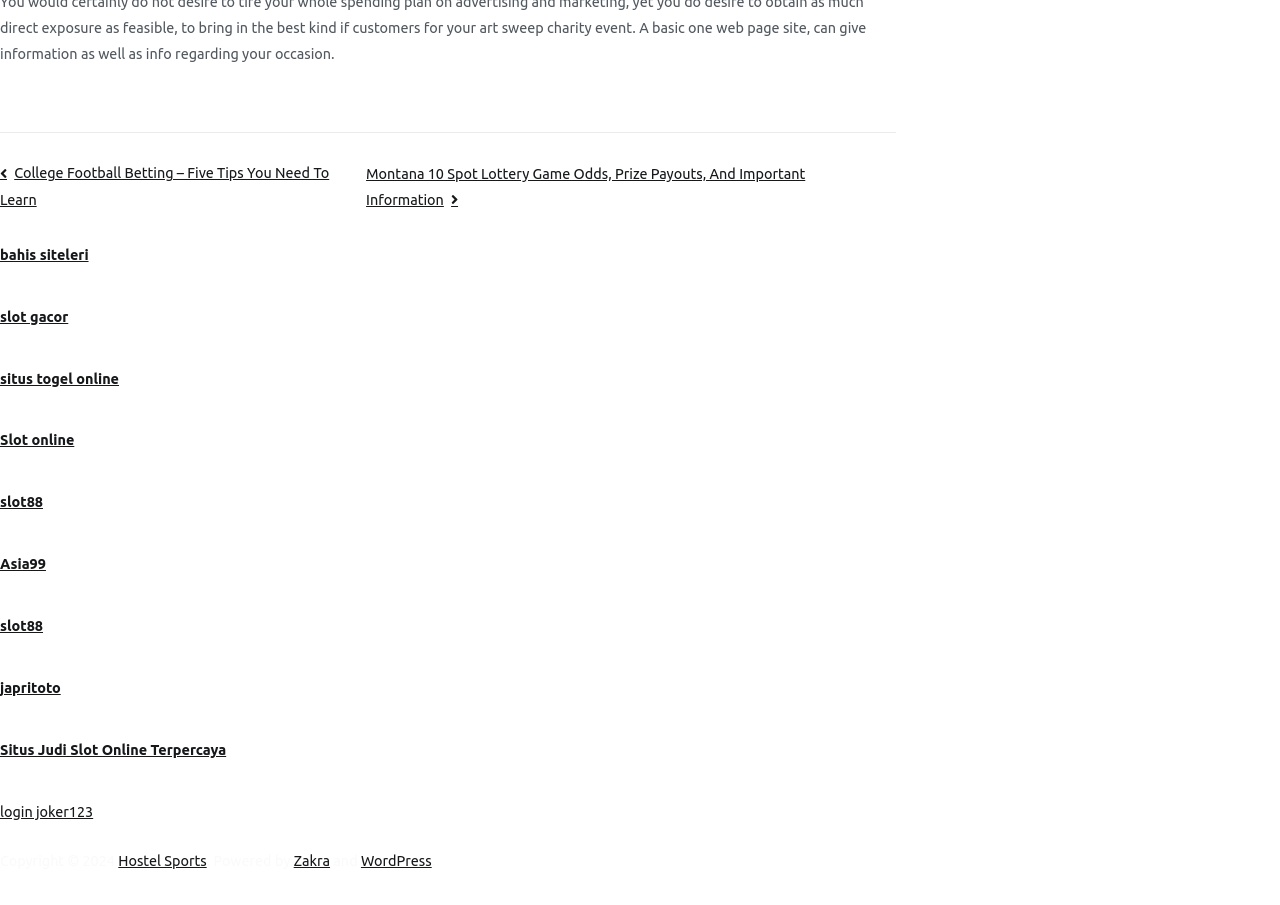Pinpoint the bounding box coordinates of the clickable element needed to complete the instruction: "Visit Montana 10 Spot Lottery Game Odds". The coordinates should be provided as four float numbers between 0 and 1: [left, top, right, bottom].

[0.286, 0.183, 0.629, 0.229]